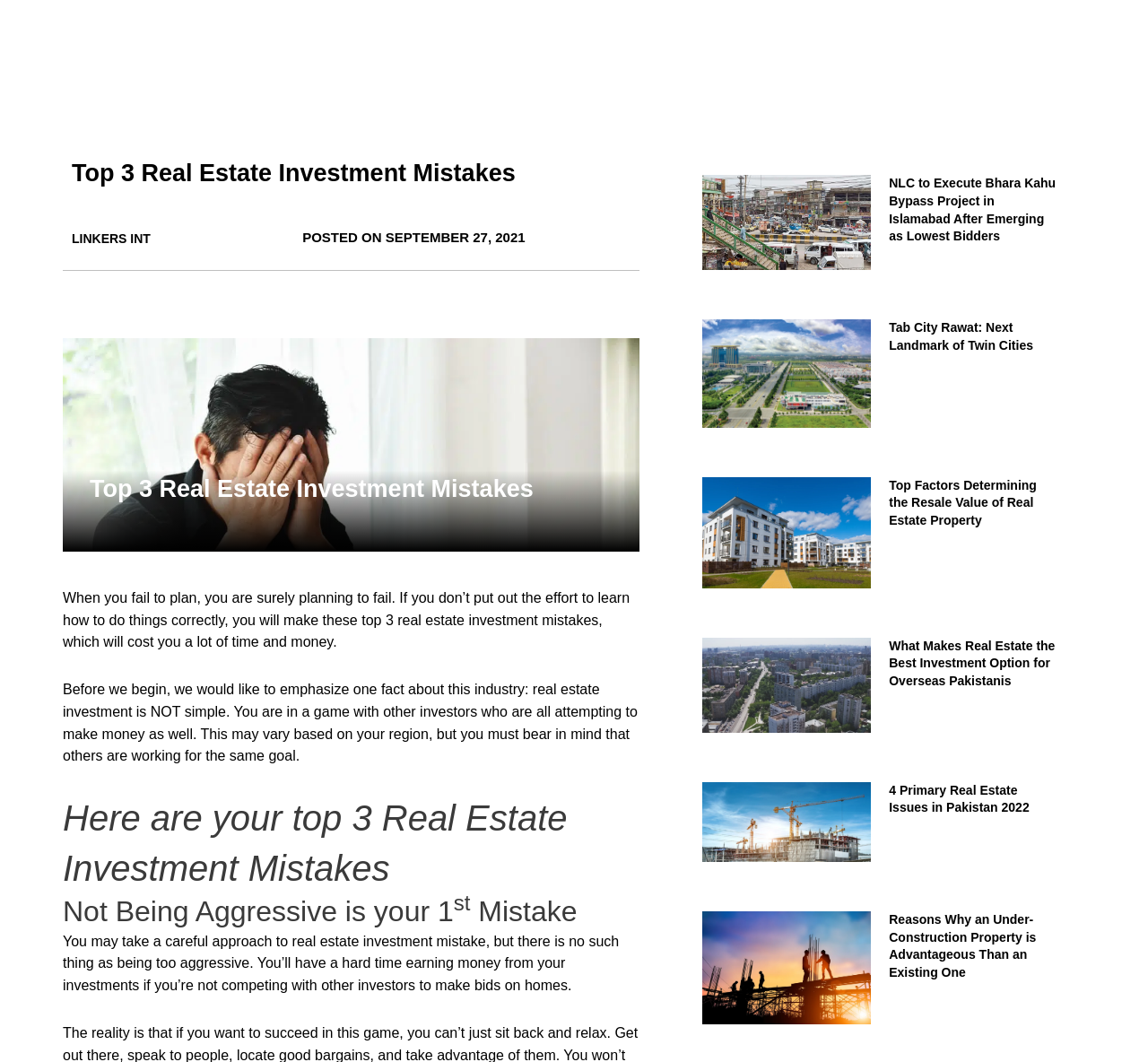Determine the main heading text of the webpage.

Top 3 Real Estate Investment Mistakes